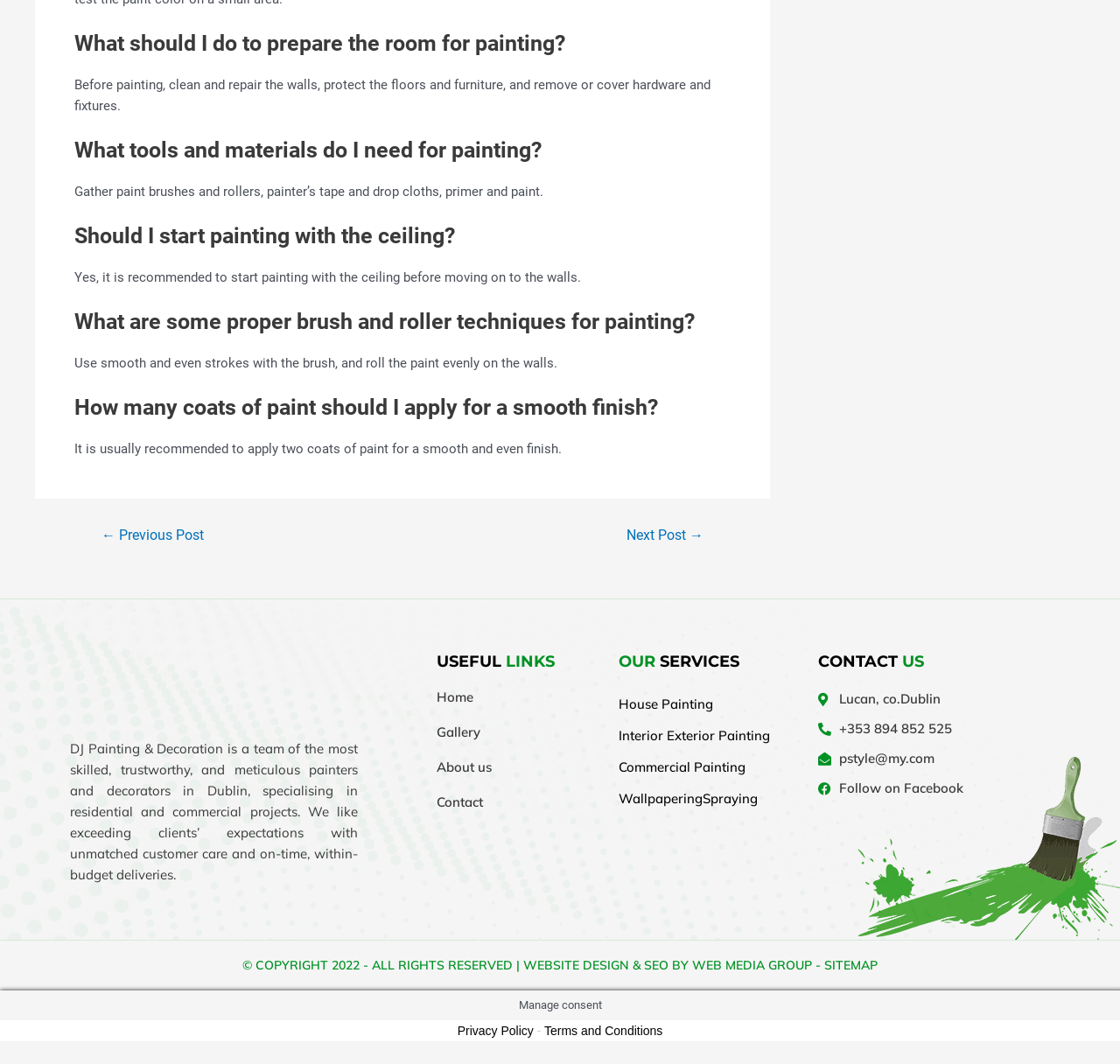Find the bounding box coordinates of the clickable area required to complete the following action: "Click on 'Previous Post'".

[0.072, 0.497, 0.201, 0.51]